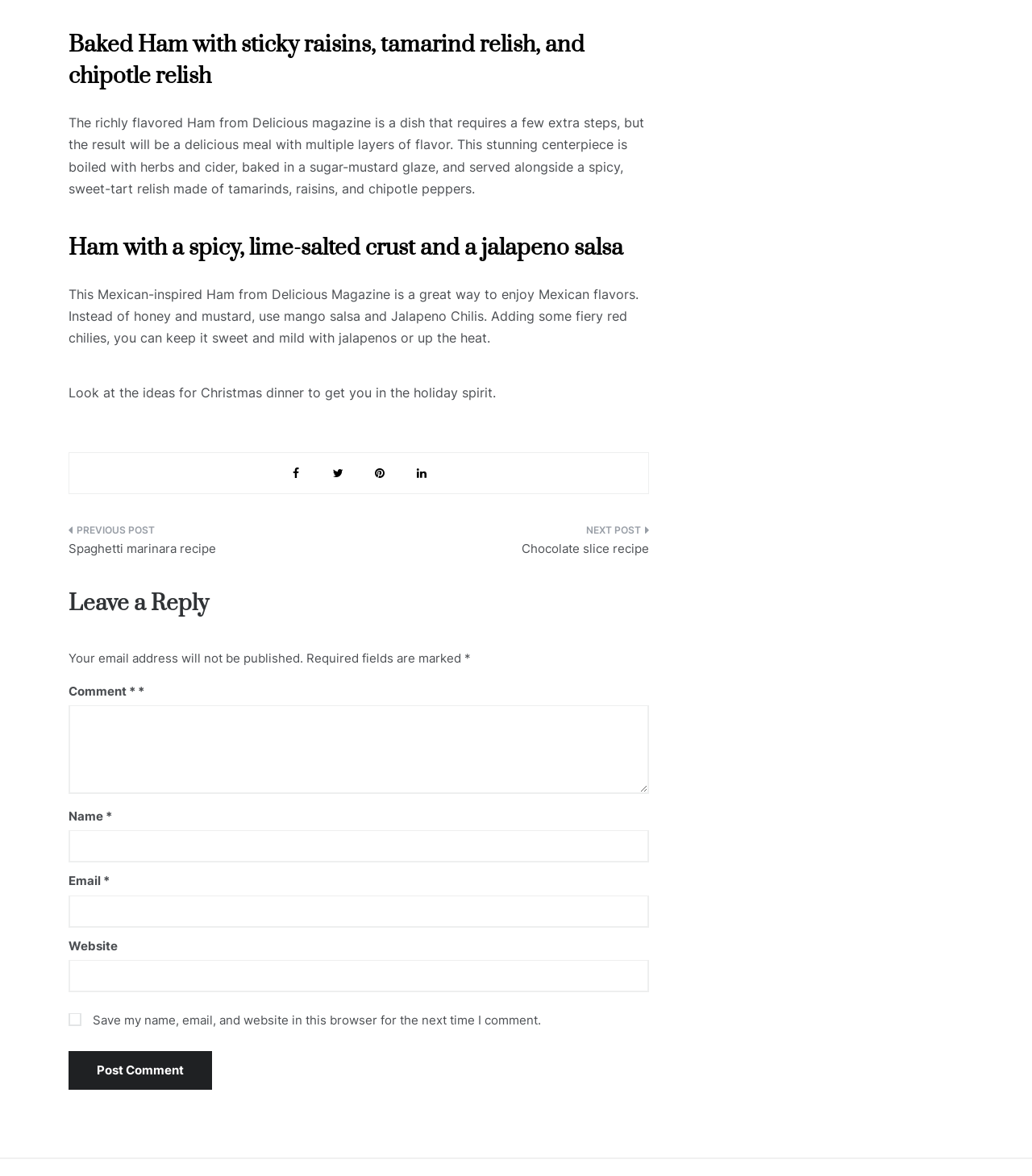What is the navigation section below the recipes?
Can you provide an in-depth and detailed response to the question?

The navigation section is labeled as 'Post navigation' and contains links to previous and next posts, with bounding box coordinates [0.066, 0.443, 0.066, 0.444].